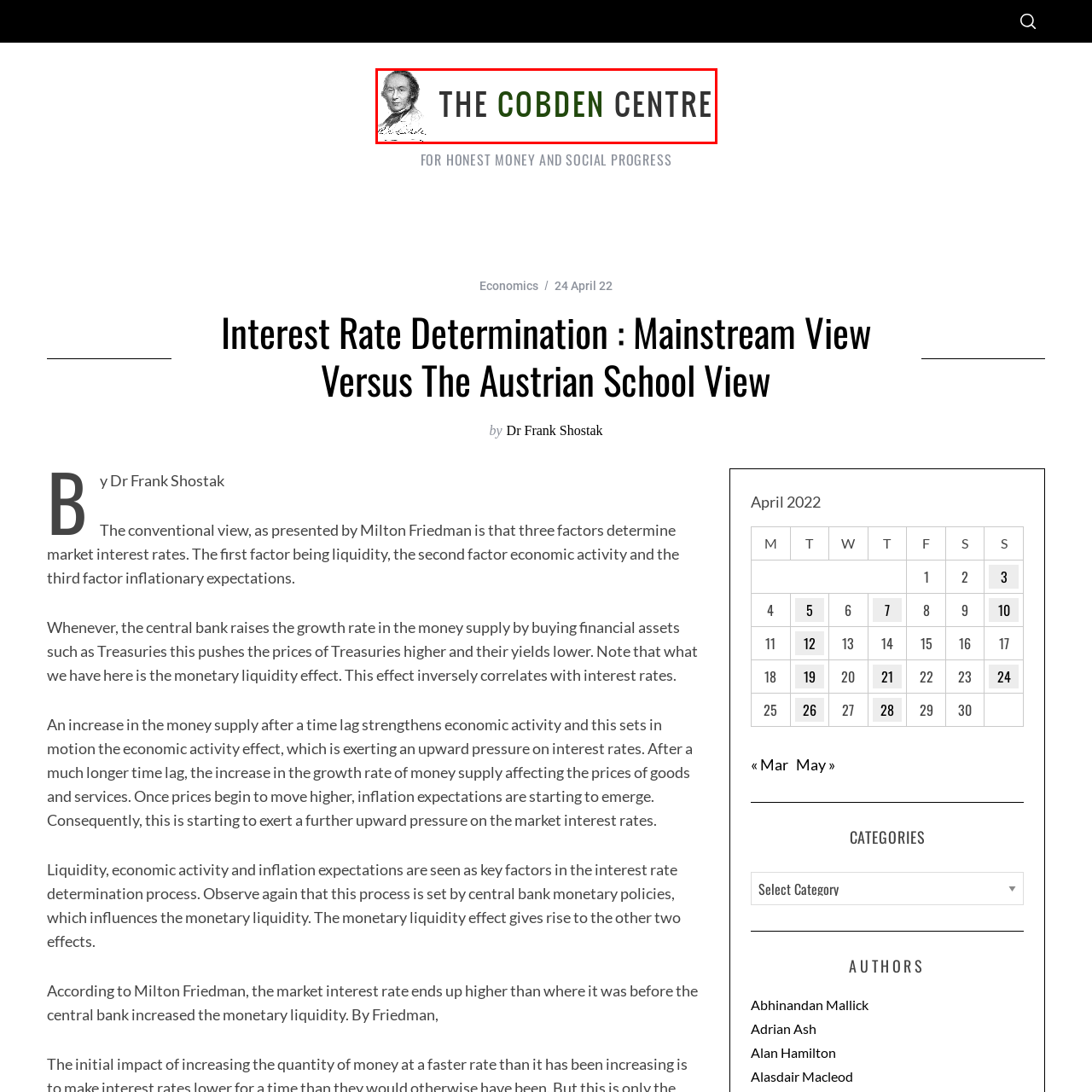What is the main topic of discussion in the content?
Please review the image inside the red bounding box and answer using a single word or phrase.

economic discussions